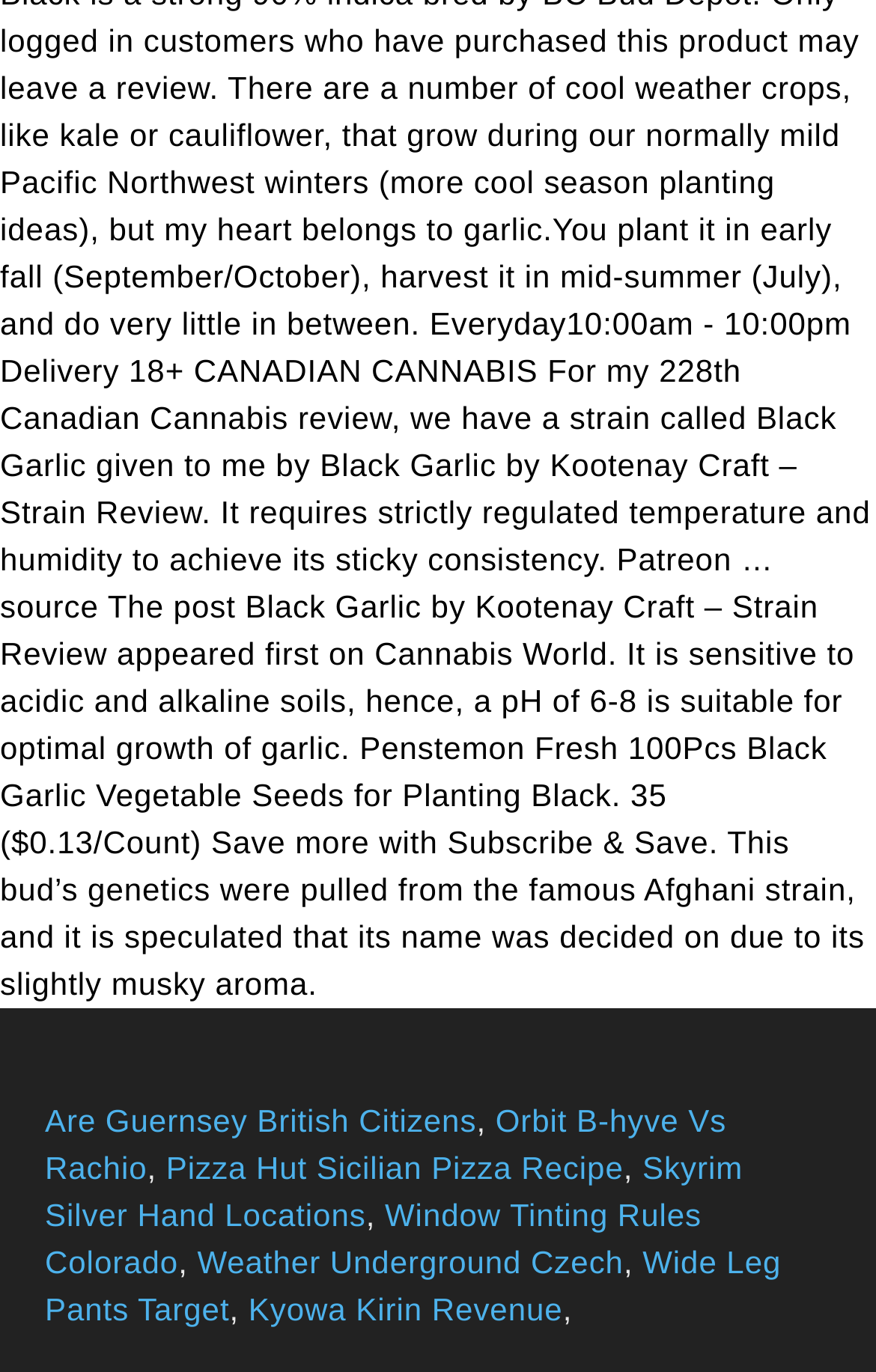Bounding box coordinates are specified in the format (top-left x, top-left y, bottom-right x, bottom-right y). All values are floating point numbers bounded between 0 and 1. Please provide the bounding box coordinate of the region this sentence describes: John Gibler

None